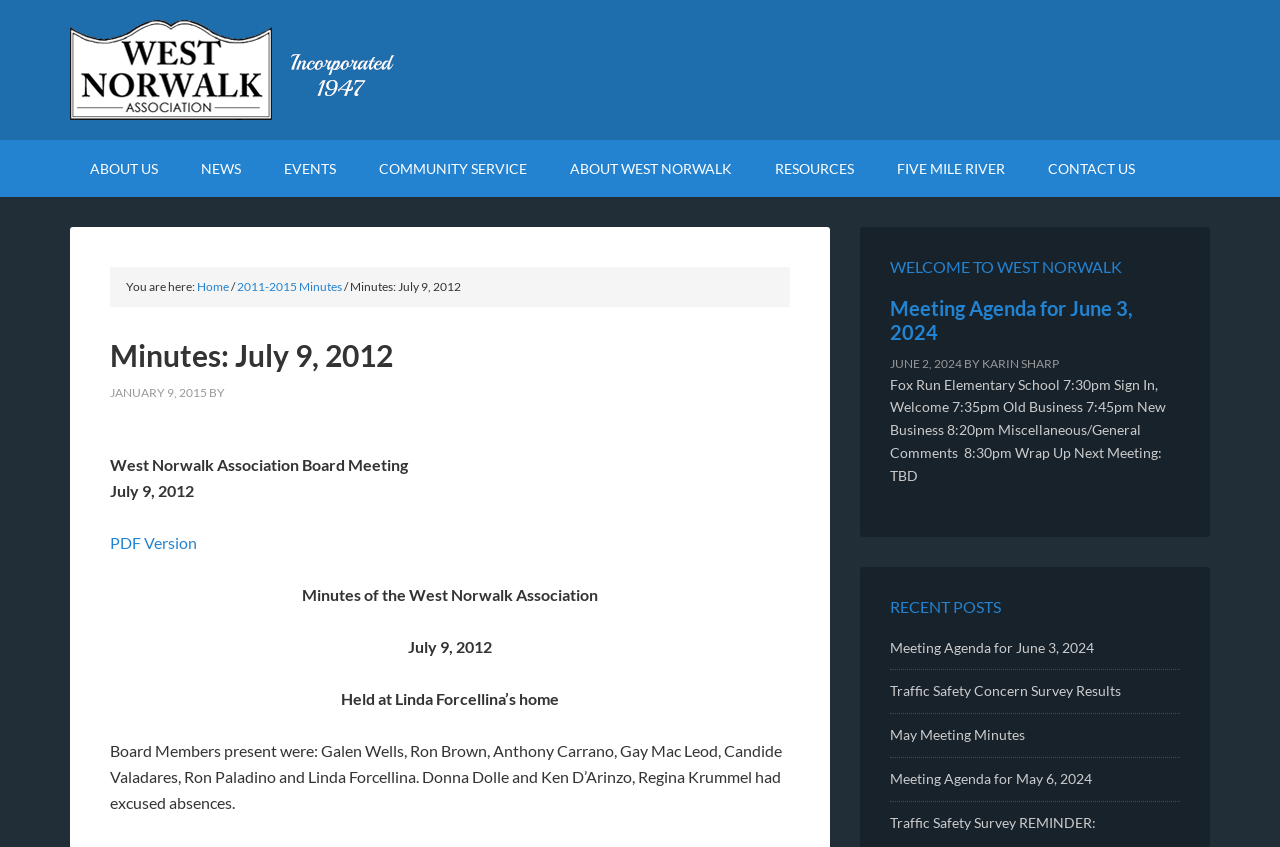Give the bounding box coordinates for the element described as: "Quickbooks Enterprise / desktop (US)".

None